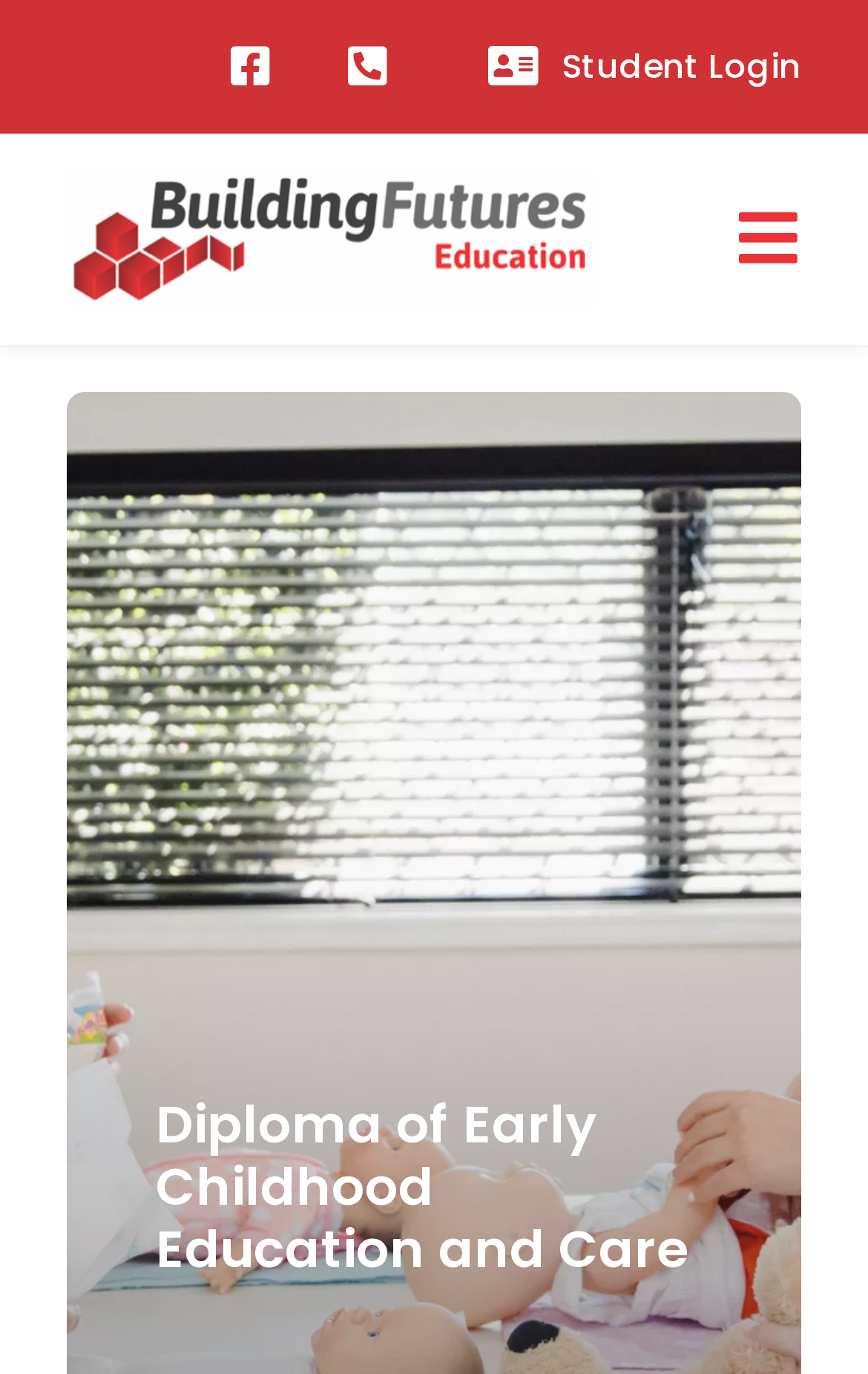Describe all visible elements and their arrangement on the webpage.

The webpage is about the Diploma of Early Childhood Education and Care offered by Building Futures Education. At the top, there is a navigation menu with three links on the left and a "Student Login" link on the right. Below the navigation menu, there is a logo of Building Futures Education, which is an image. 

To the right of the logo, there is another navigation menu with a toggle button to expand or collapse it. This menu has five main categories: ABOUT, COURSES, STUDENTS, FORMS, and CONTACT, each with a link and a button to open a submenu. 

Below these navigation menus, there is a prominent heading that reads "Diploma of Early Childhood Education and Care", which is the main topic of the webpage.